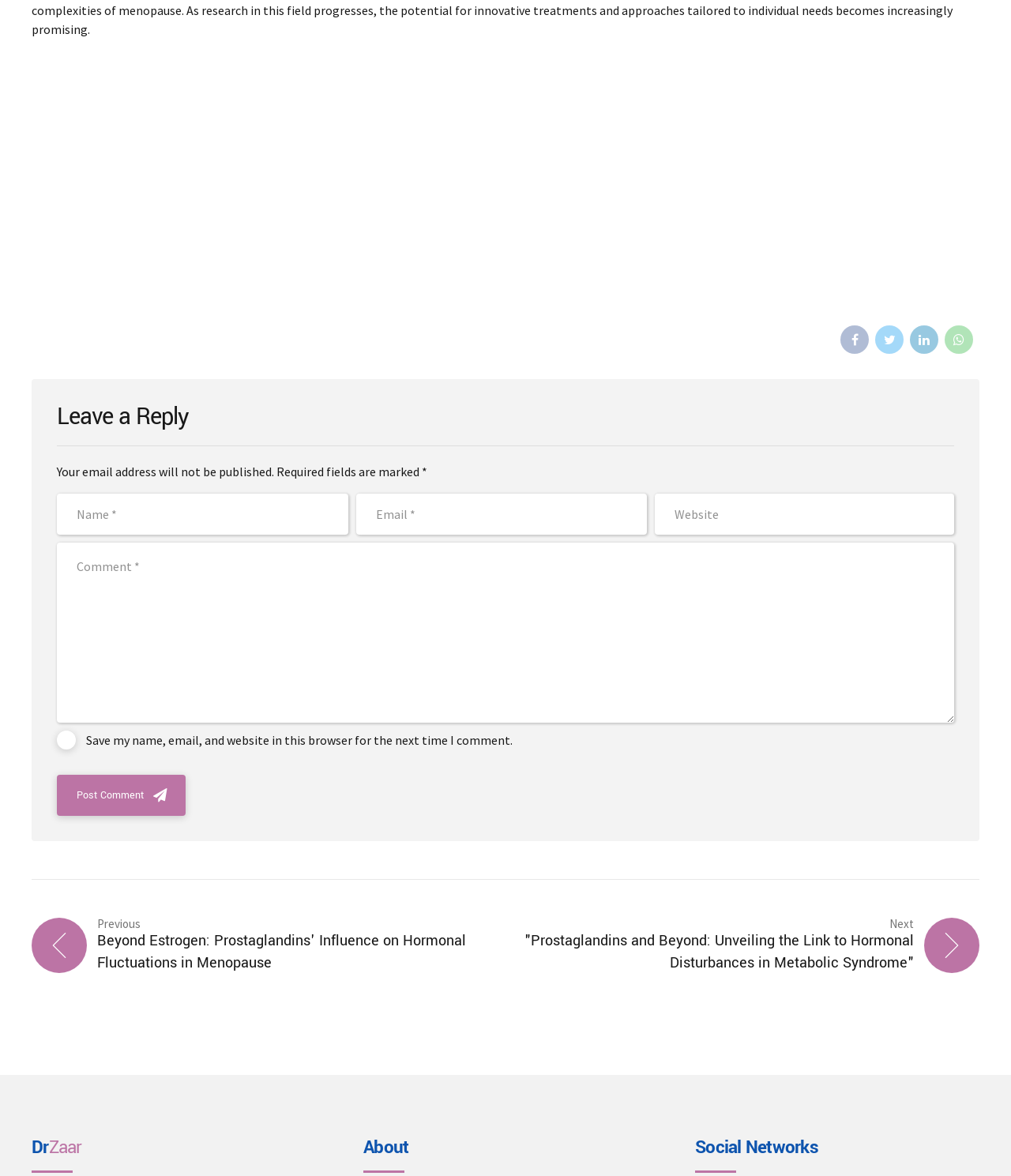What is the purpose of the checkbox?
Answer the question using a single word or phrase, according to the image.

Save comment information